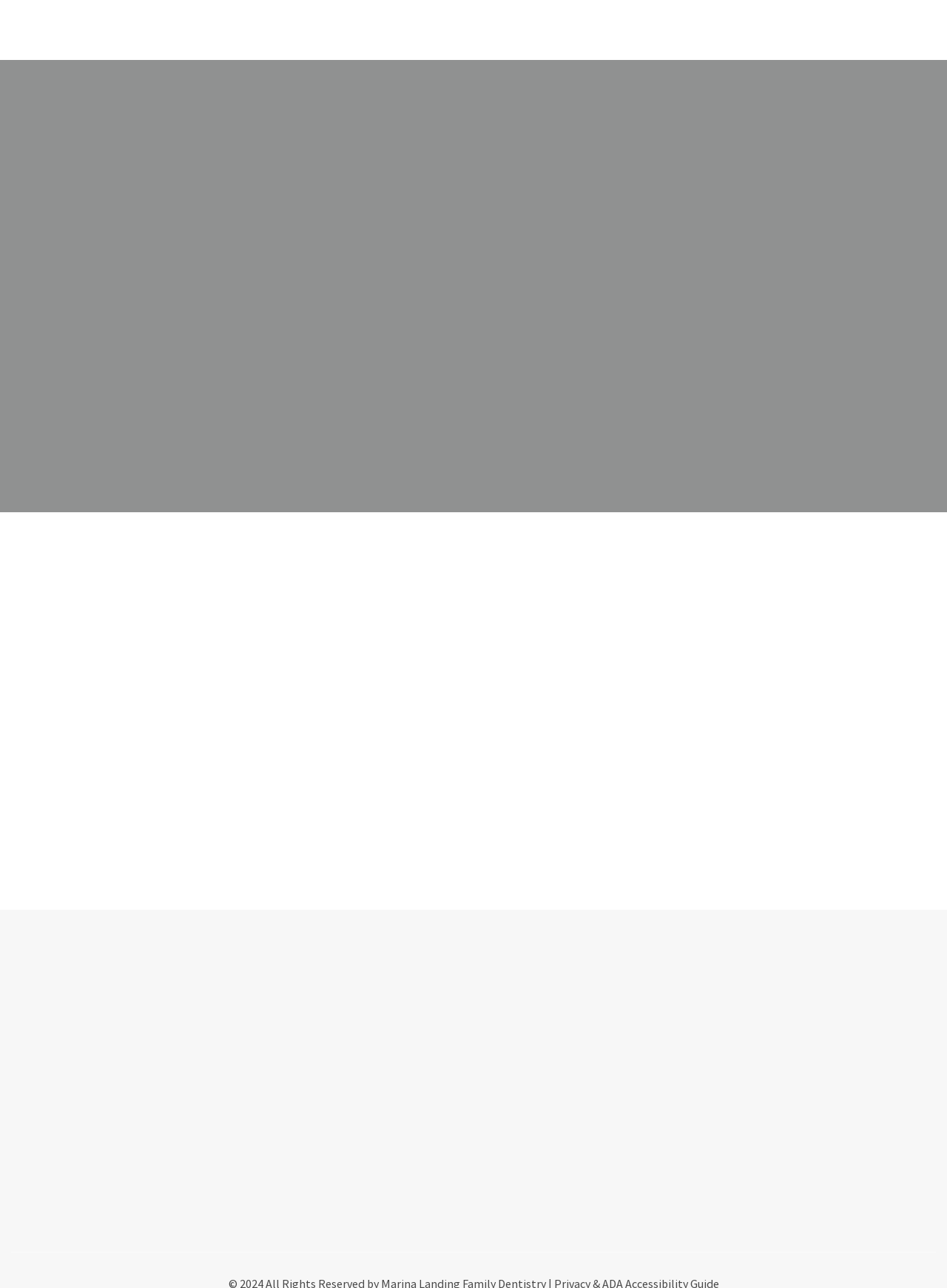Pinpoint the bounding box coordinates of the element you need to click to execute the following instruction: "Click the 'Facebook' link". The bounding box should be represented by four float numbers between 0 and 1, in the format [left, top, right, bottom].

None